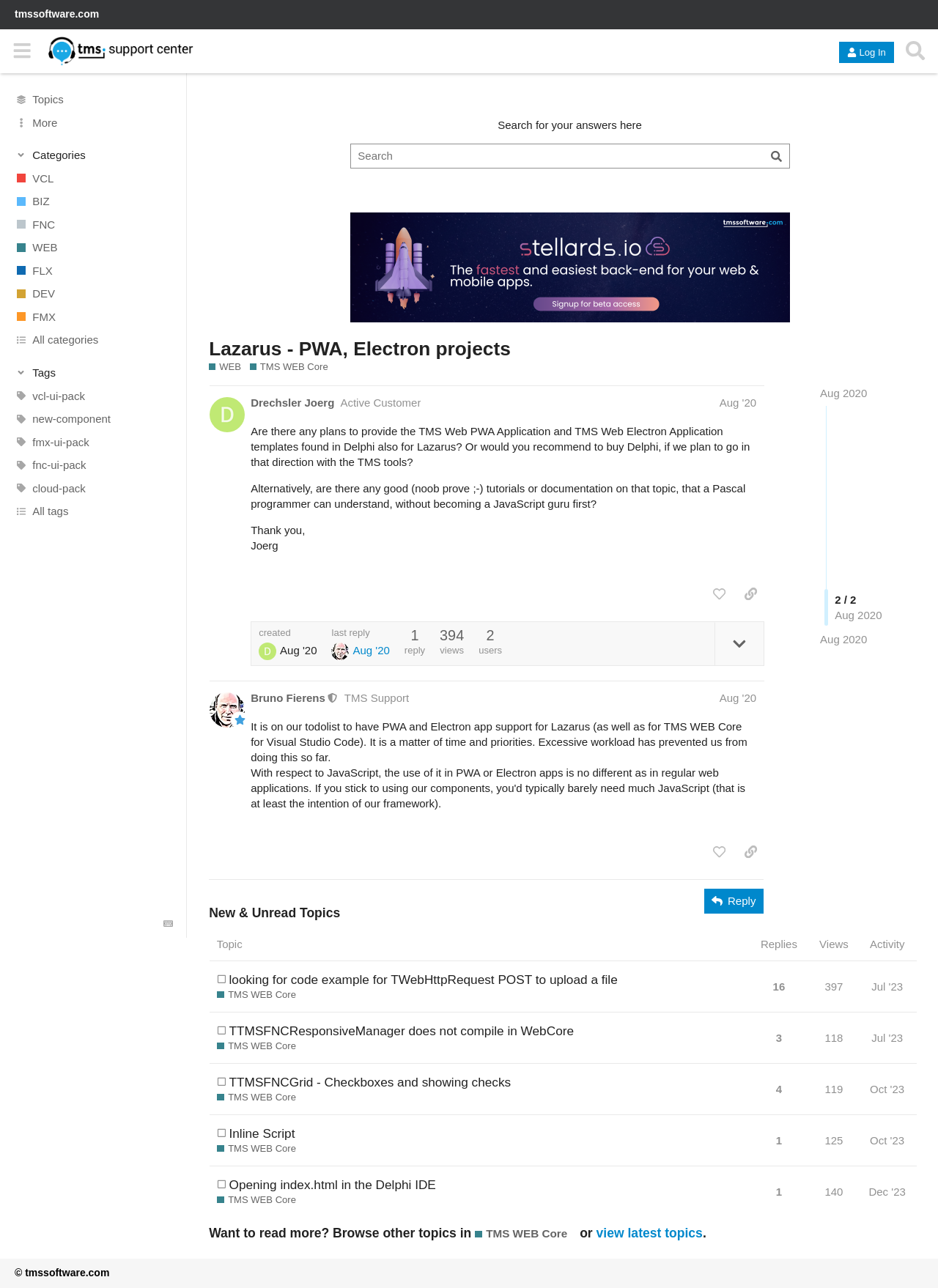Find the bounding box of the web element that fits this description: "Drechsler Joerg".

[0.267, 0.306, 0.357, 0.318]